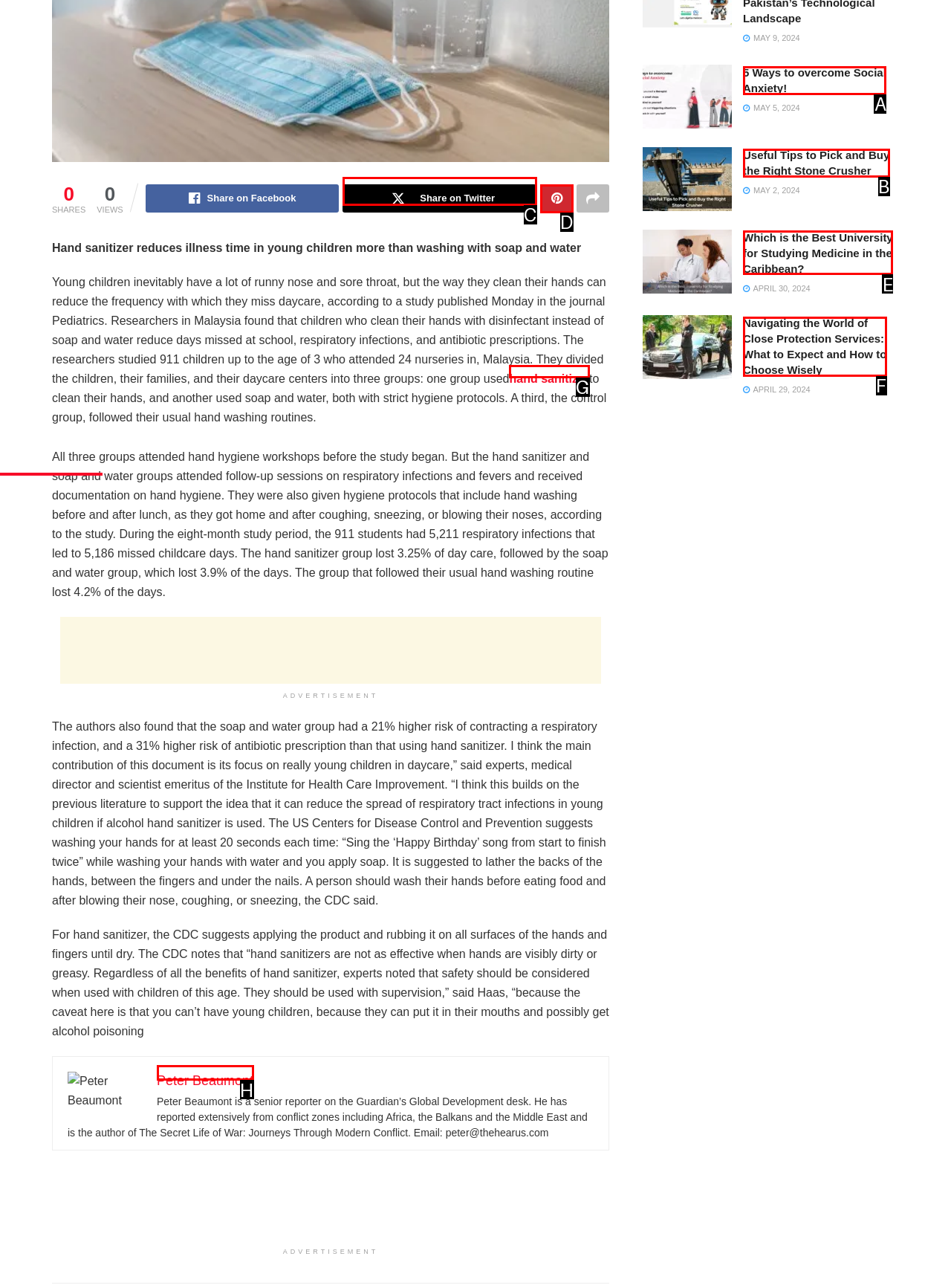Tell me which one HTML element best matches the description: Share on Twitter
Answer with the option's letter from the given choices directly.

C